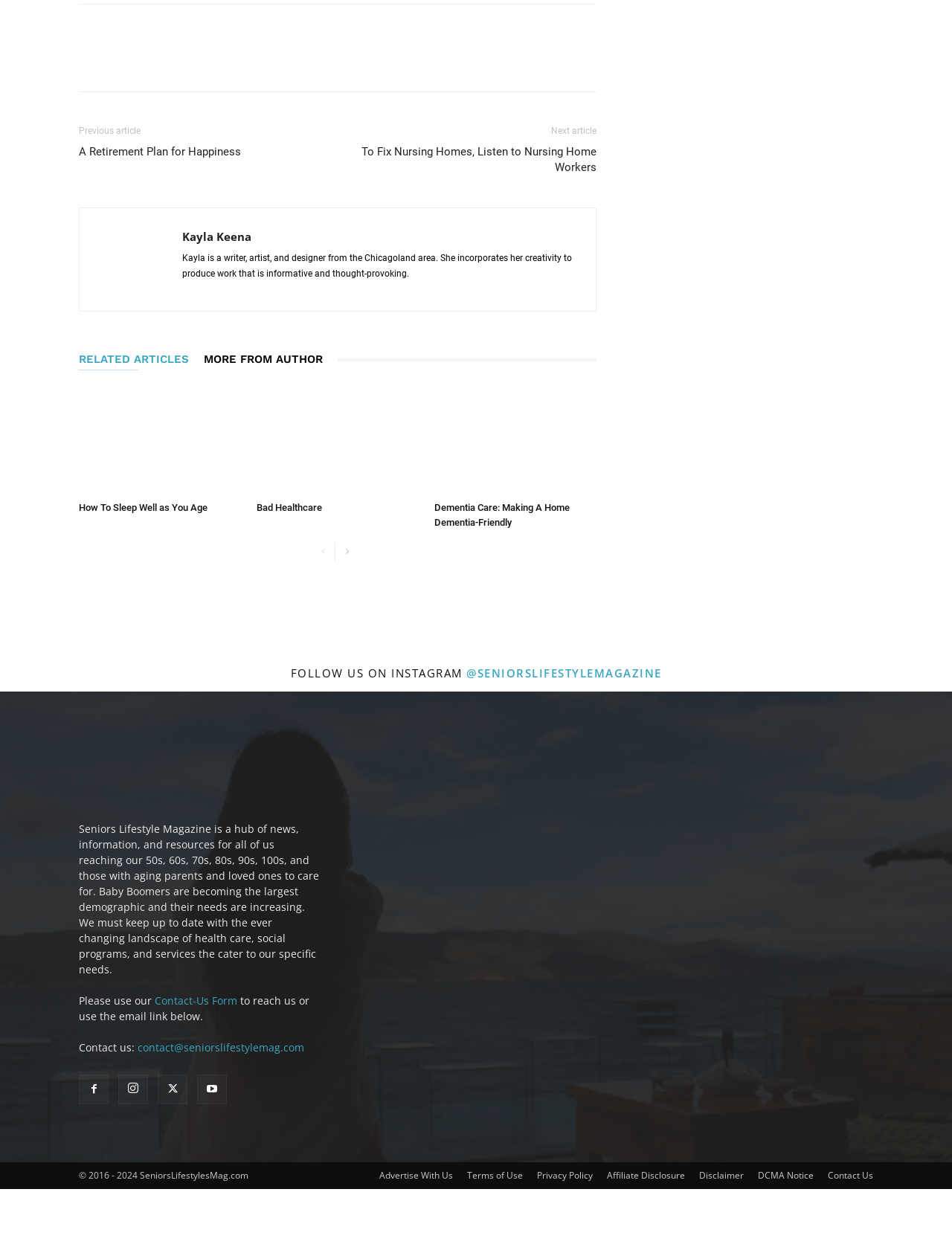Locate and provide the bounding box coordinates for the HTML element that matches this description: "contact@seniorslifestylemag.com".

[0.145, 0.924, 0.32, 0.936]